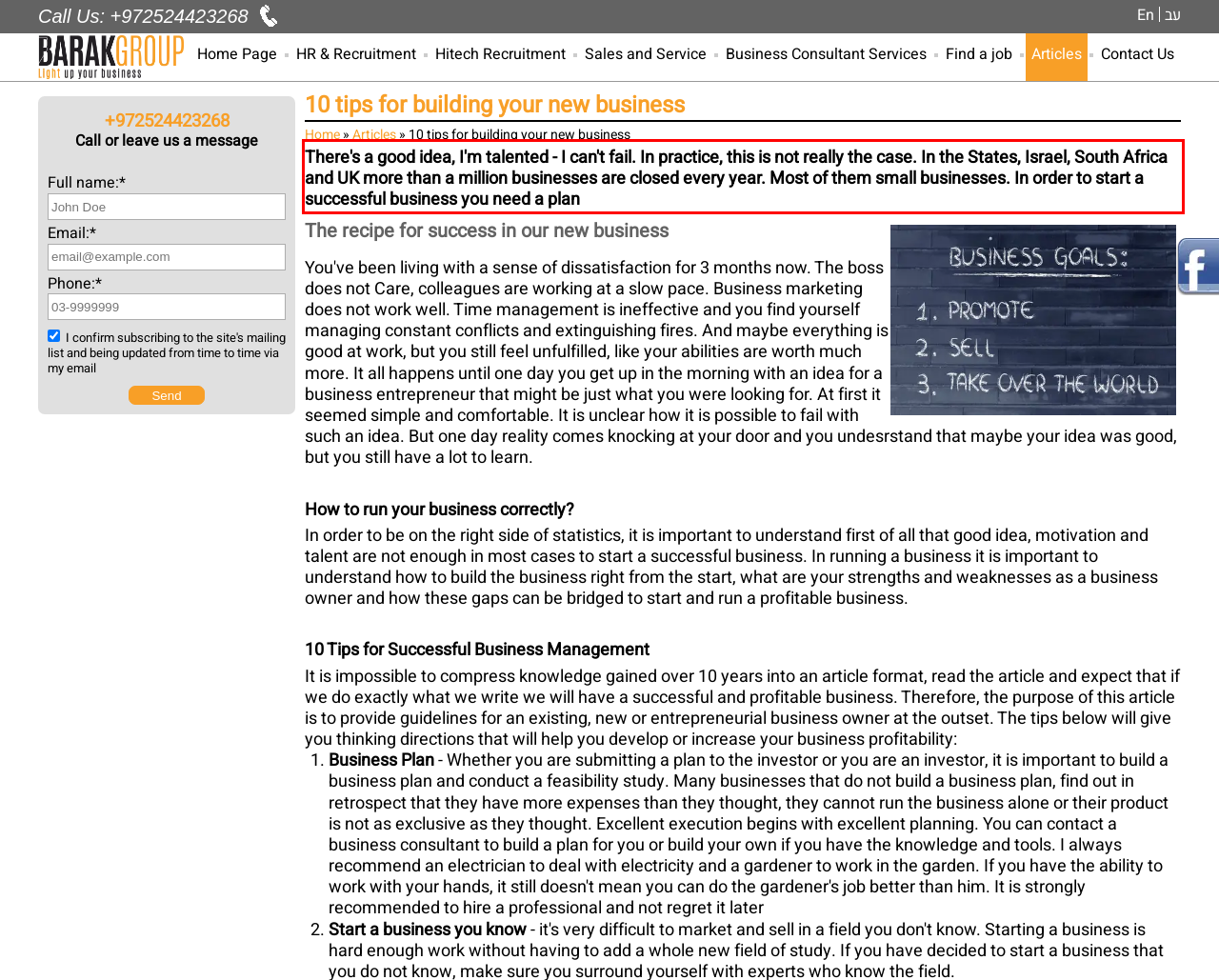Given a screenshot of a webpage containing a red rectangle bounding box, extract and provide the text content found within the red bounding box.

There's a good idea, I'm talented - I can't fail. In practice, this is not really the case. In the States, Israel, South Africa and UK more than a million businesses are closed every year. Most of them small businesses. In order to start a successful business you need a plan